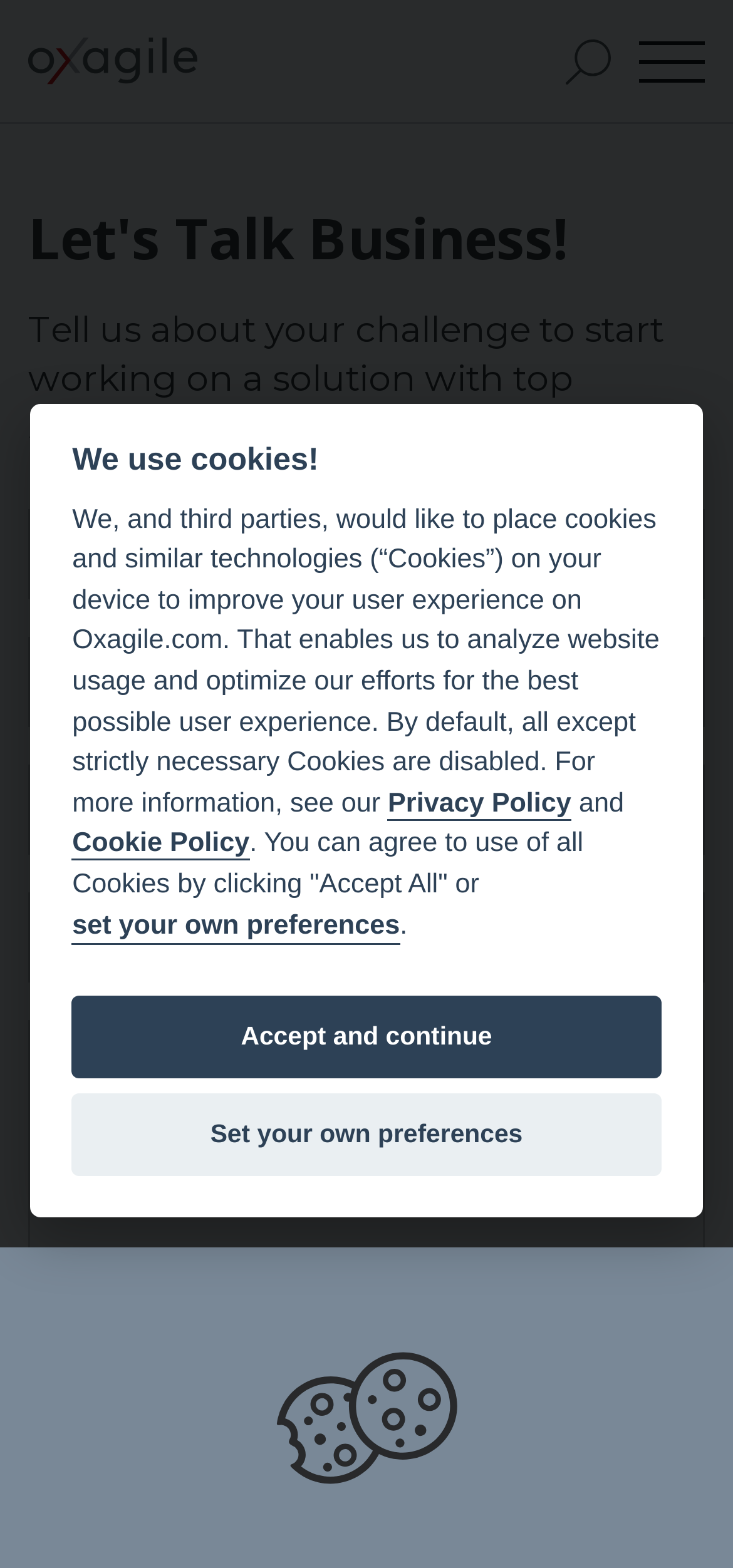Create a full and detailed caption for the entire webpage.

The webpage appears to be a contact page for Oxagile, a software development company. At the top left, there is a link with an accompanying image, and two more links with images are positioned towards the top right. 

Below these links, a prominent heading "Let's Talk Business!" is displayed, followed by a paragraph of text that invites users to share their challenges and work with top software development experts. 

Underneath this text, there is a form with several input fields, including name, company, email, phone, and a text area to describe how Oxagile can help. The form also includes a file upload button and a checkbox with a description about cookies and user data.

To the right of the form, there is a large image that takes up most of the vertical space. At the bottom of the page, a dialog box is displayed, which informs users about the use of cookies on the website. The dialog box includes links to the privacy and cookie policies, as well as buttons to accept all cookies or set custom preferences.